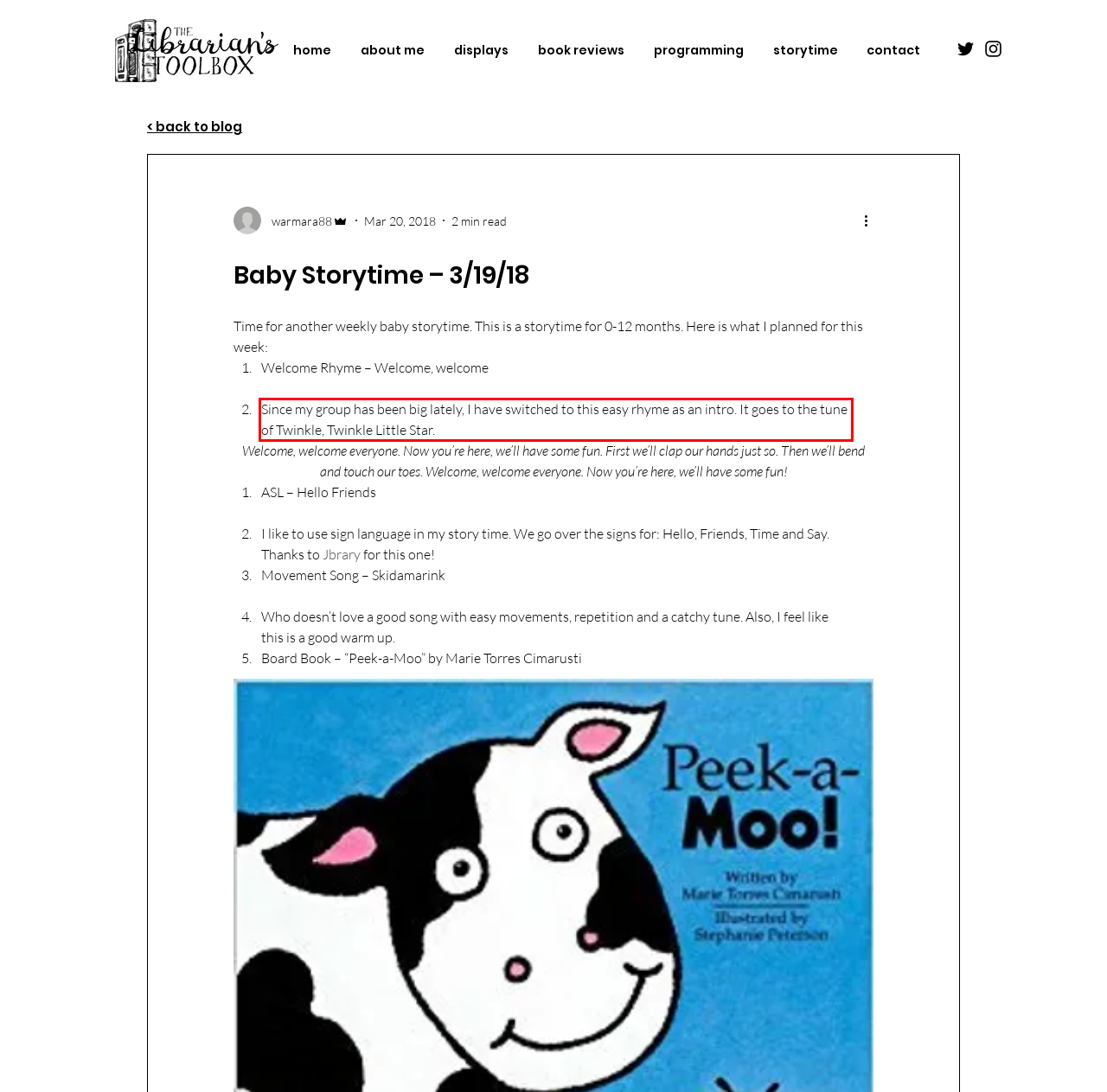Using the provided webpage screenshot, identify and read the text within the red rectangle bounding box.

Since my group has been big lately, I have switched to this easy rhyme as an intro. It goes to the tune of Twinkle, Twinkle Little Star.